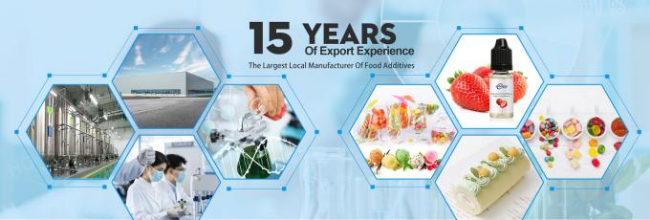Provide a comprehensive description of the image.

The image showcases a vibrant collage celebrating "15 Years Of Export Experience" for a prominent manufacturer of food additives. It features a series of hexagonal icons that highlight various aspects of the company's operations and products. 

The central text boldly states "15 YEARS," emphasizing the company's longstanding presence in the industry. Surrounding this main message are visually engaging images: a modern factory exterior, scientists collaborating in a lab, a technician handling laboratory equipment, and a range of colorful food products including e-liquids, candies, and flavored treats. 

These elements together convey a narrative of innovation, quality, and expertise in food additives, reinforcing the manufacturer’s reputation as the largest local supplier. The overall design reflects professionalism and a commitment to excellence in food flavors and ingredients.